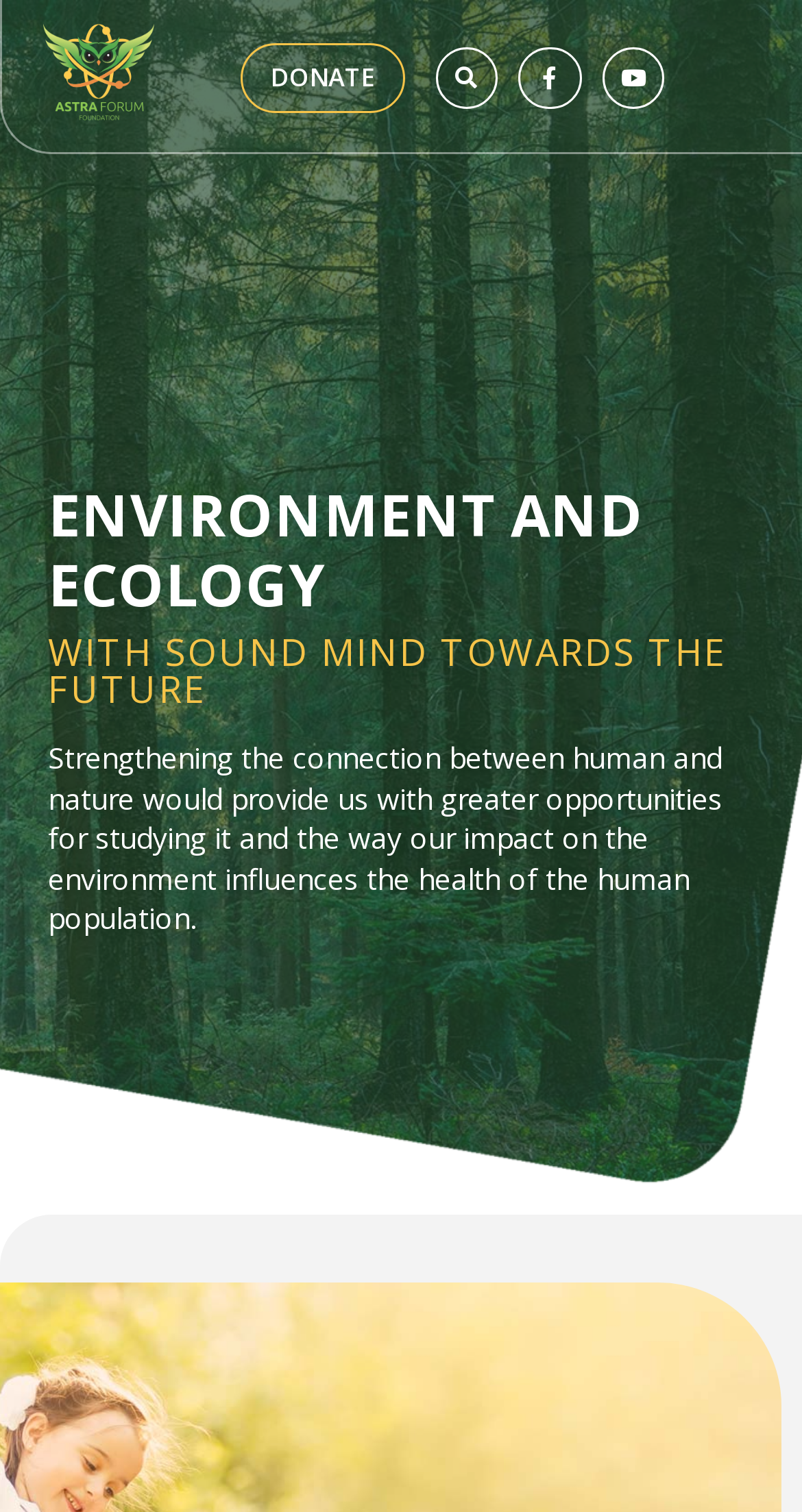How many parts is the main text divided into?
Based on the image, answer the question with as much detail as possible.

The main text is divided into three parts, 'Strengthening the connection between human and nature would provide us with greater opportunities for studying it and the way our impact', 'on the environment', and 'influences the health of the human'.